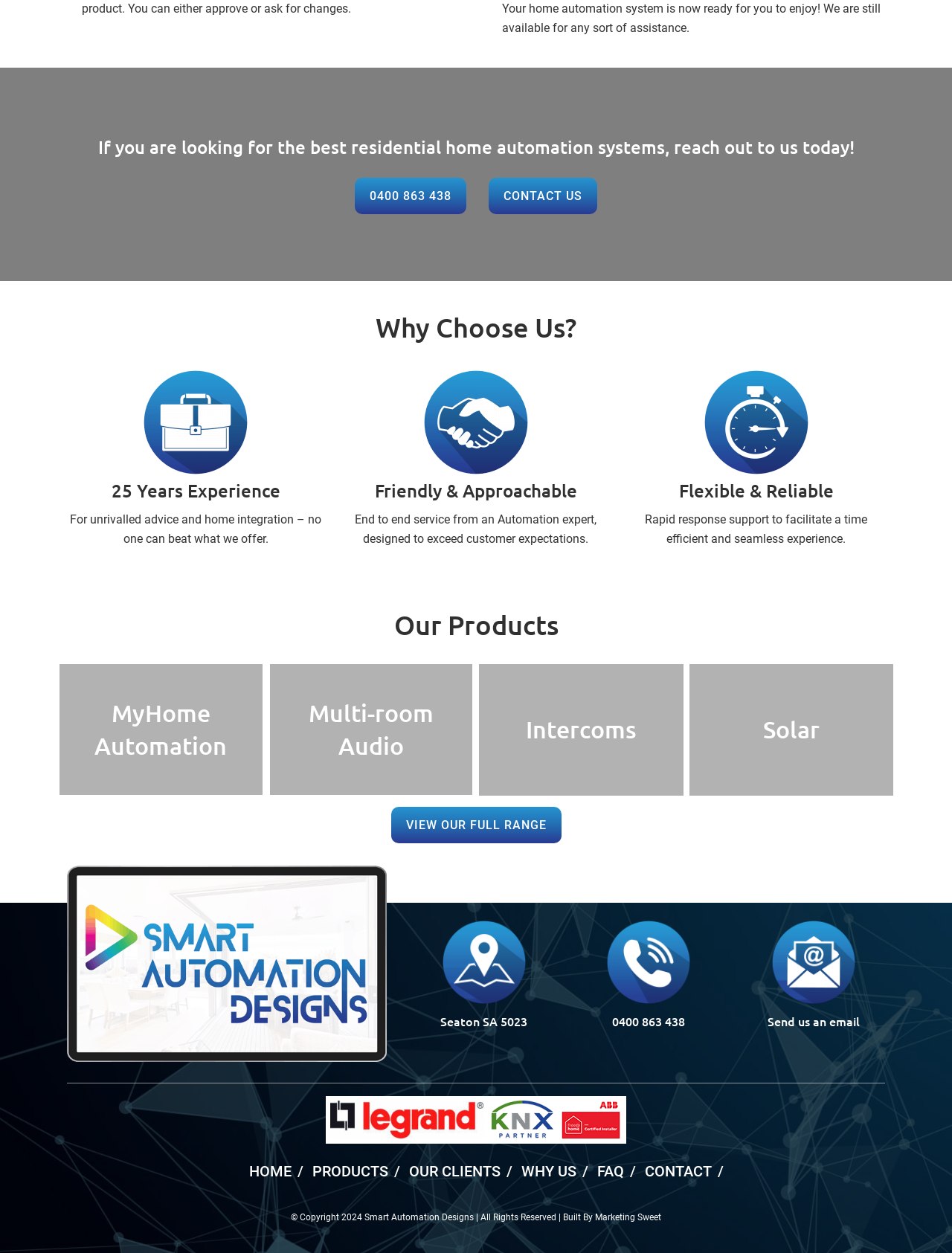Extract the bounding box coordinates for the UI element described as: "Why Us".

[0.548, 0.927, 0.618, 0.942]